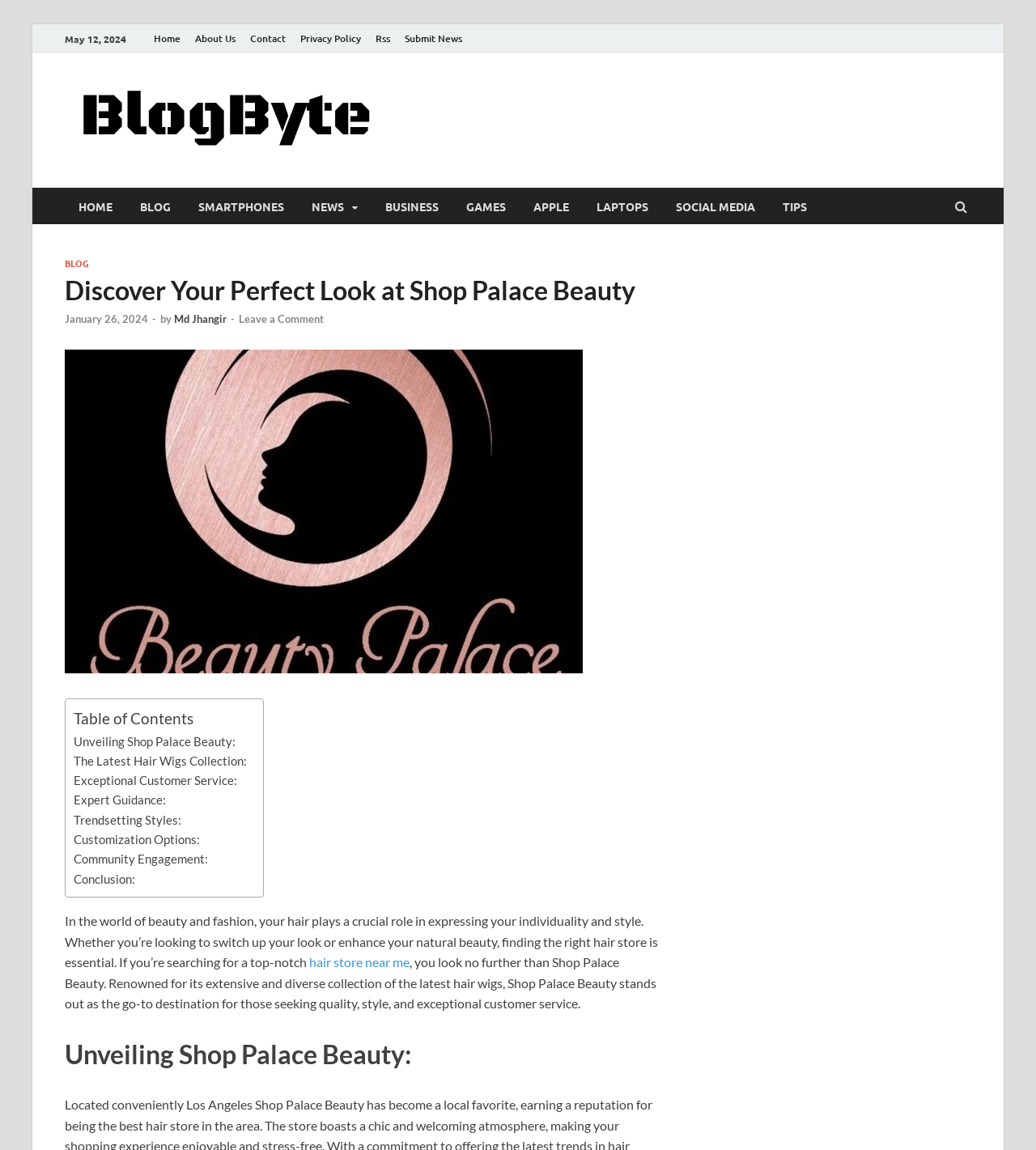Provide a one-word or one-phrase answer to the question:
How many links are there in the table of contents?

8